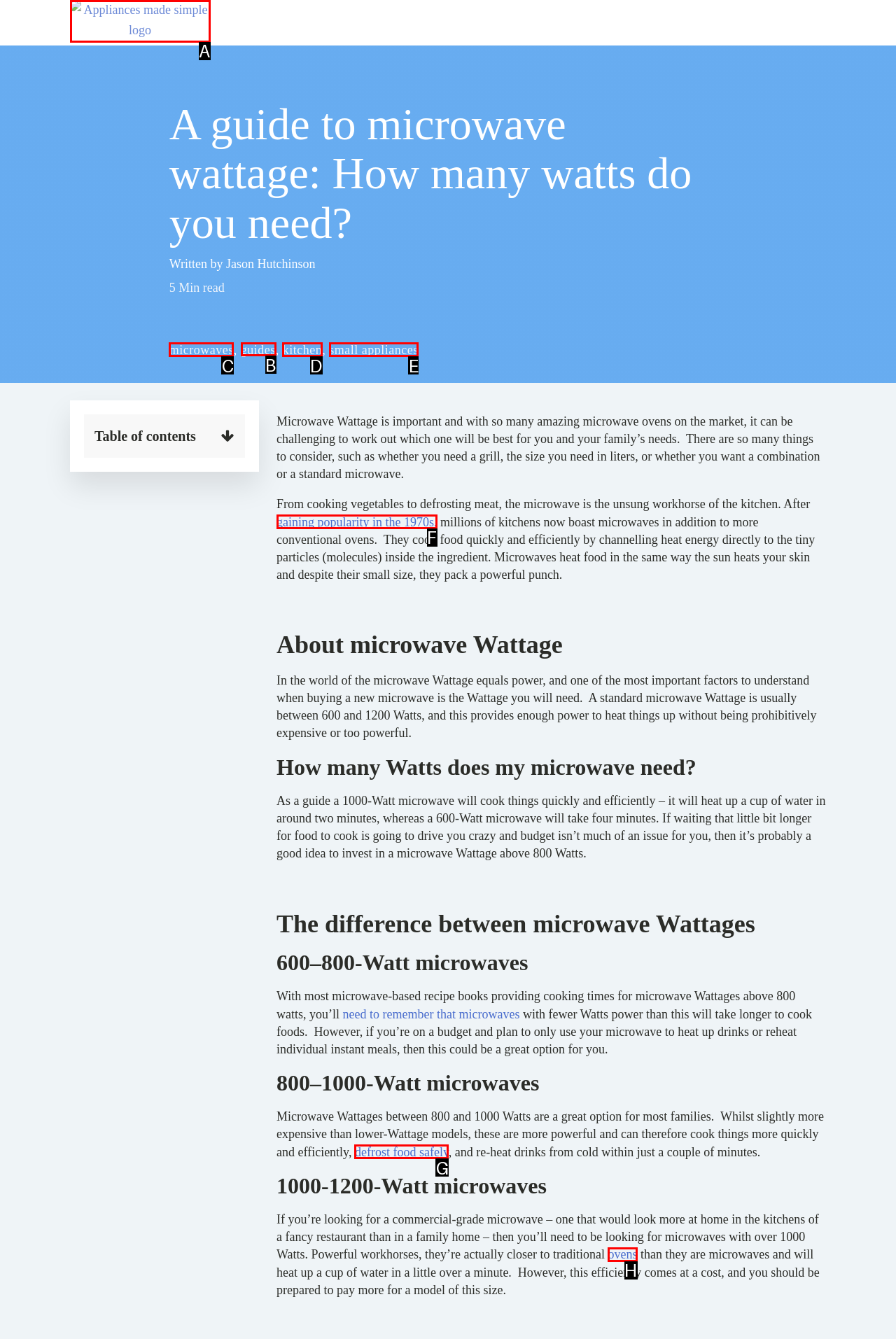Tell me which option I should click to complete the following task: Learn more about 'guides' Answer with the option's letter from the given choices directly.

B